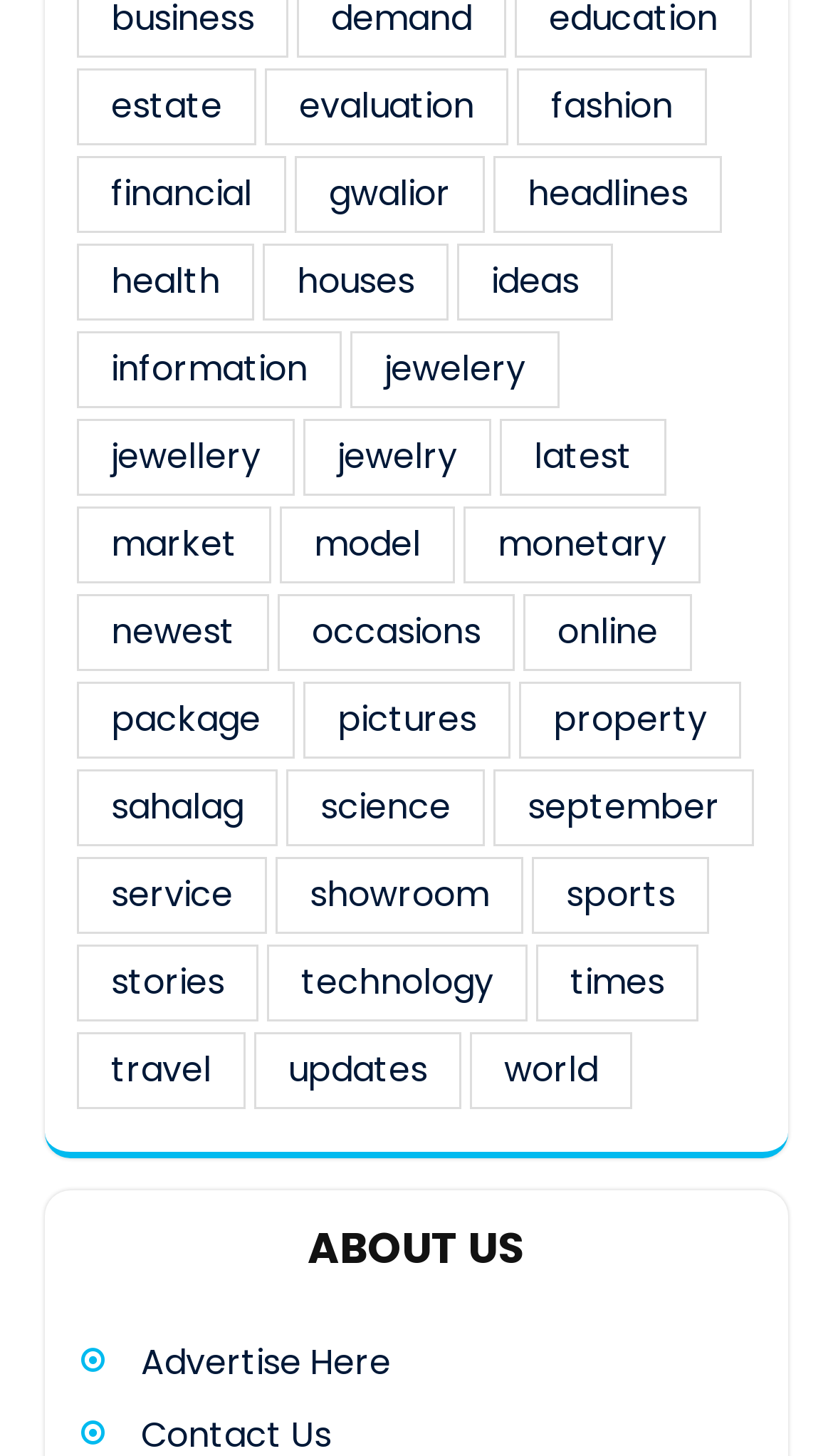Find the bounding box coordinates of the element's region that should be clicked in order to follow the given instruction: "explore jewelry". The coordinates should consist of four float numbers between 0 and 1, i.e., [left, top, right, bottom].

[0.364, 0.287, 0.589, 0.34]